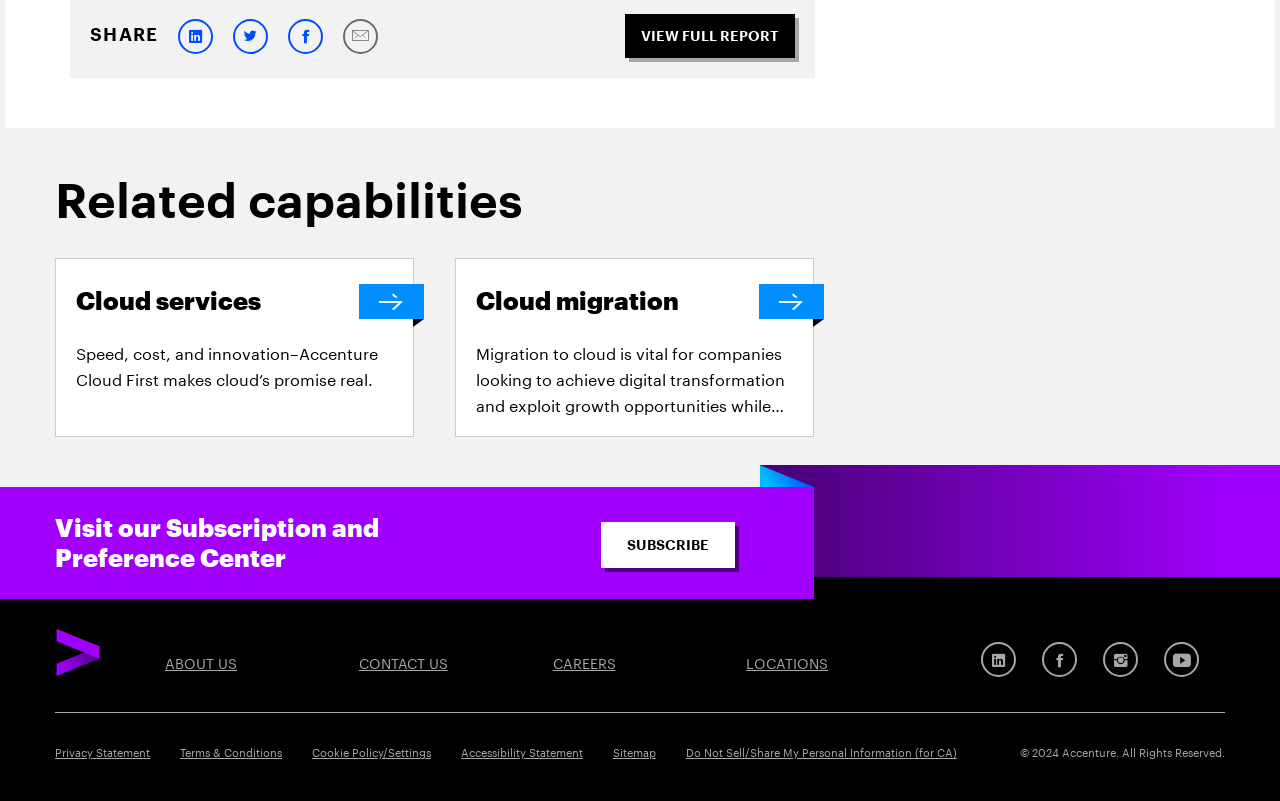Bounding box coordinates should be provided in the format (top-left x, top-left y, bottom-right x, bottom-right y) with all values between 0 and 1. Identify the bounding box for this UI element: VIEW FULL REPORT

[0.488, 0.018, 0.621, 0.072]